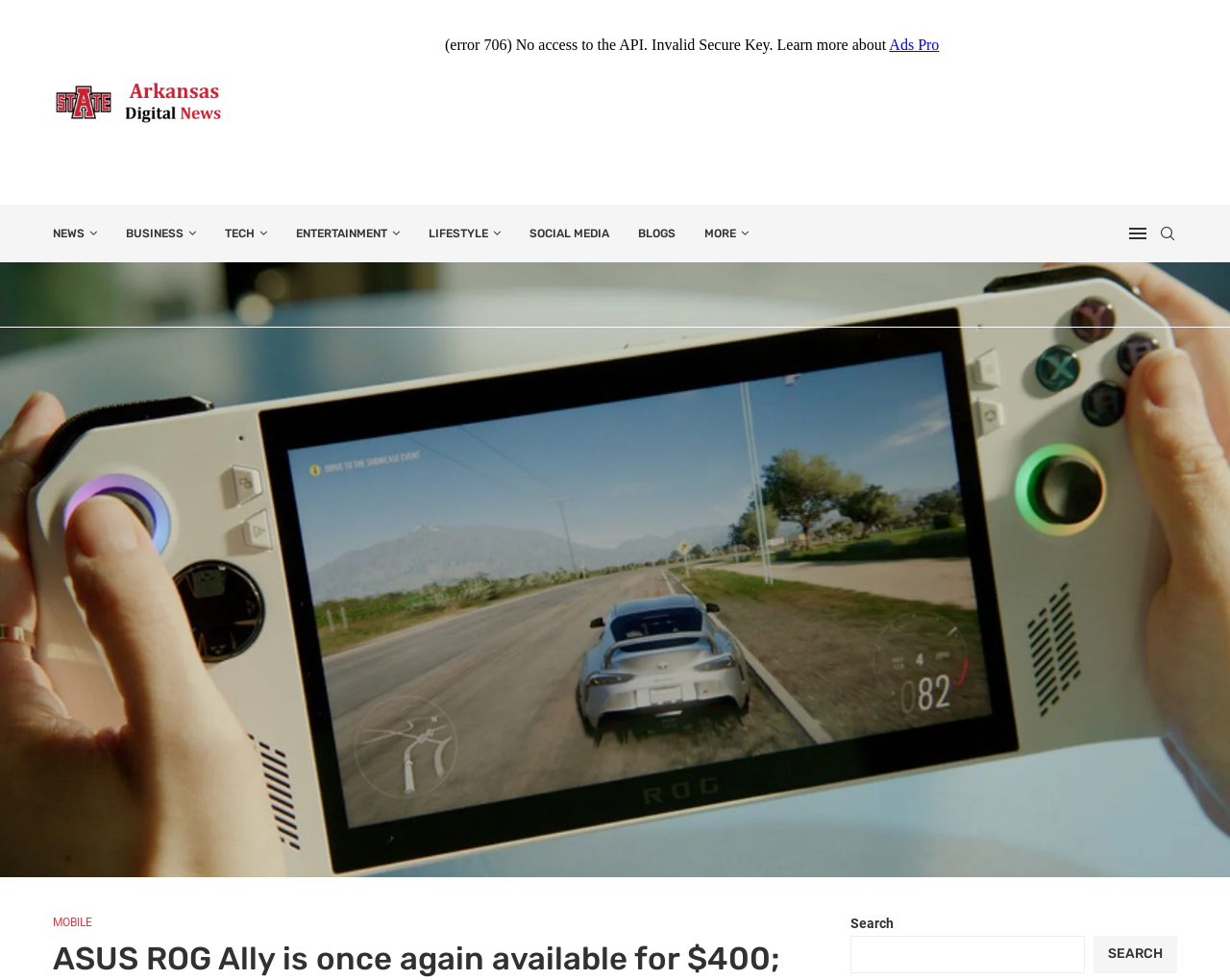Refer to the screenshot and give an in-depth answer to this question: What is the position of the search box?

By examining the webpage layout, I can see that the search box is located at the top right corner, next to the MOBILE link.